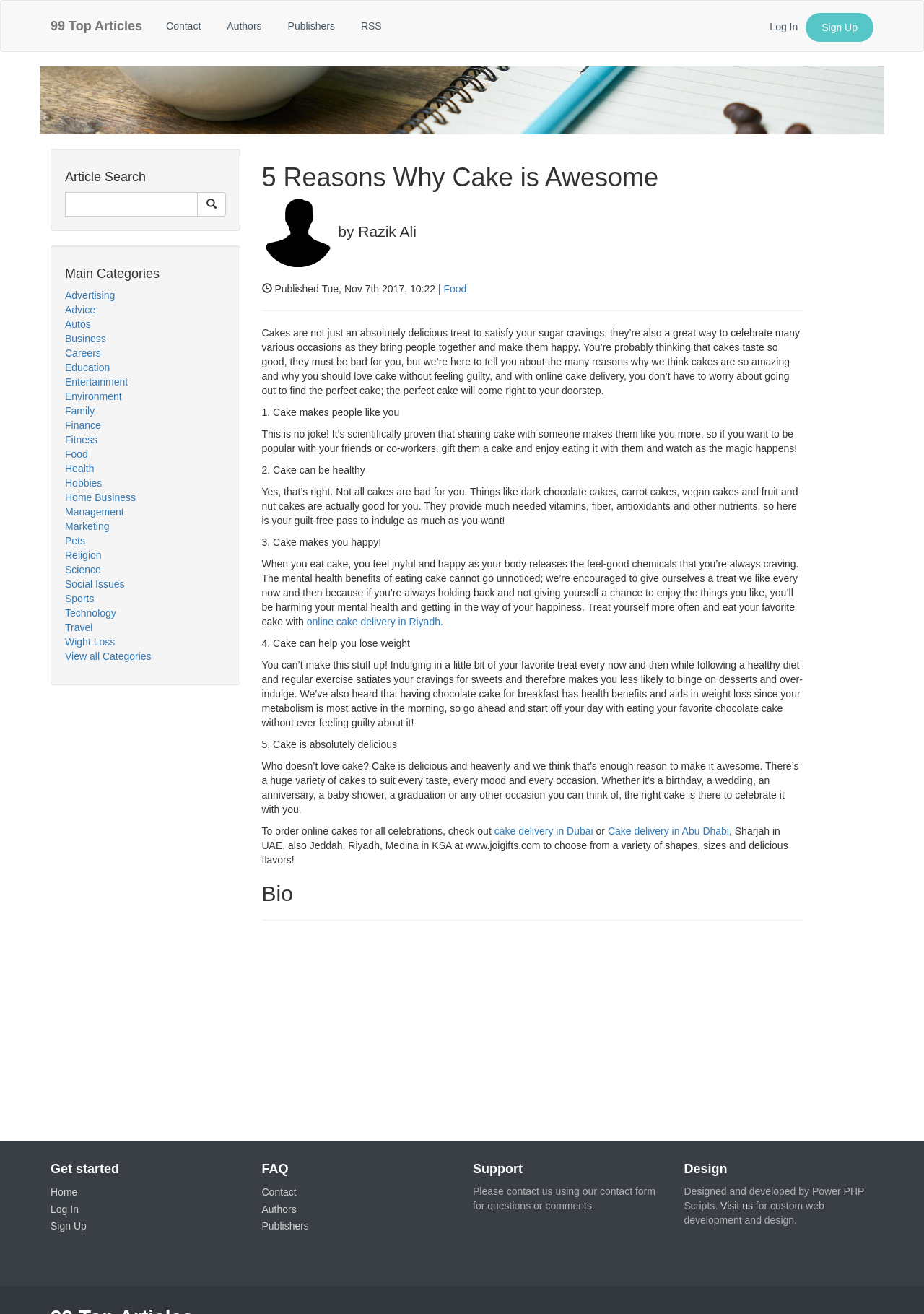Determine the coordinates of the bounding box for the clickable area needed to execute this instruction: "Log in to your account".

[0.833, 0.016, 0.864, 0.025]